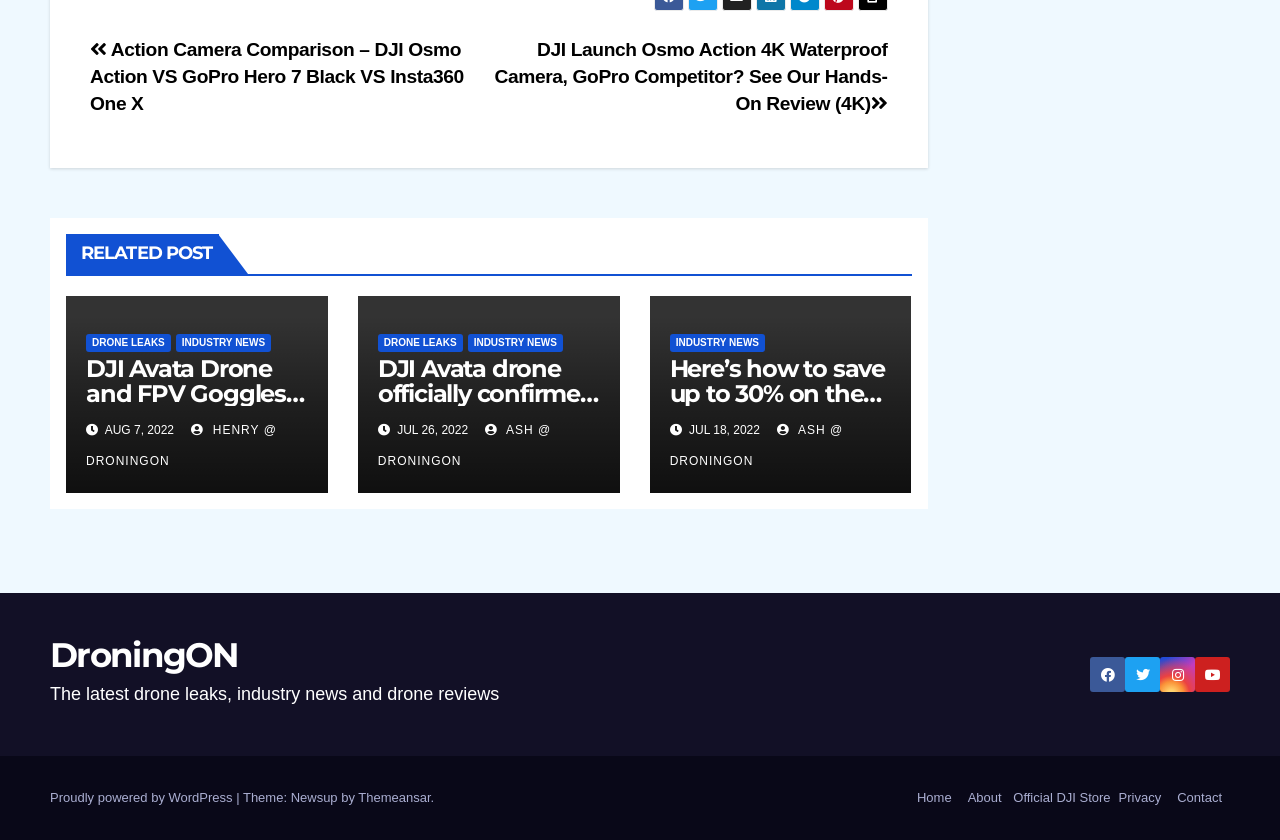Locate the bounding box coordinates of the clickable area to execute the instruction: "Click on 'Posts' navigation". Provide the coordinates as four float numbers between 0 and 1, represented as [left, top, right, bottom].

[0.07, 0.033, 0.693, 0.153]